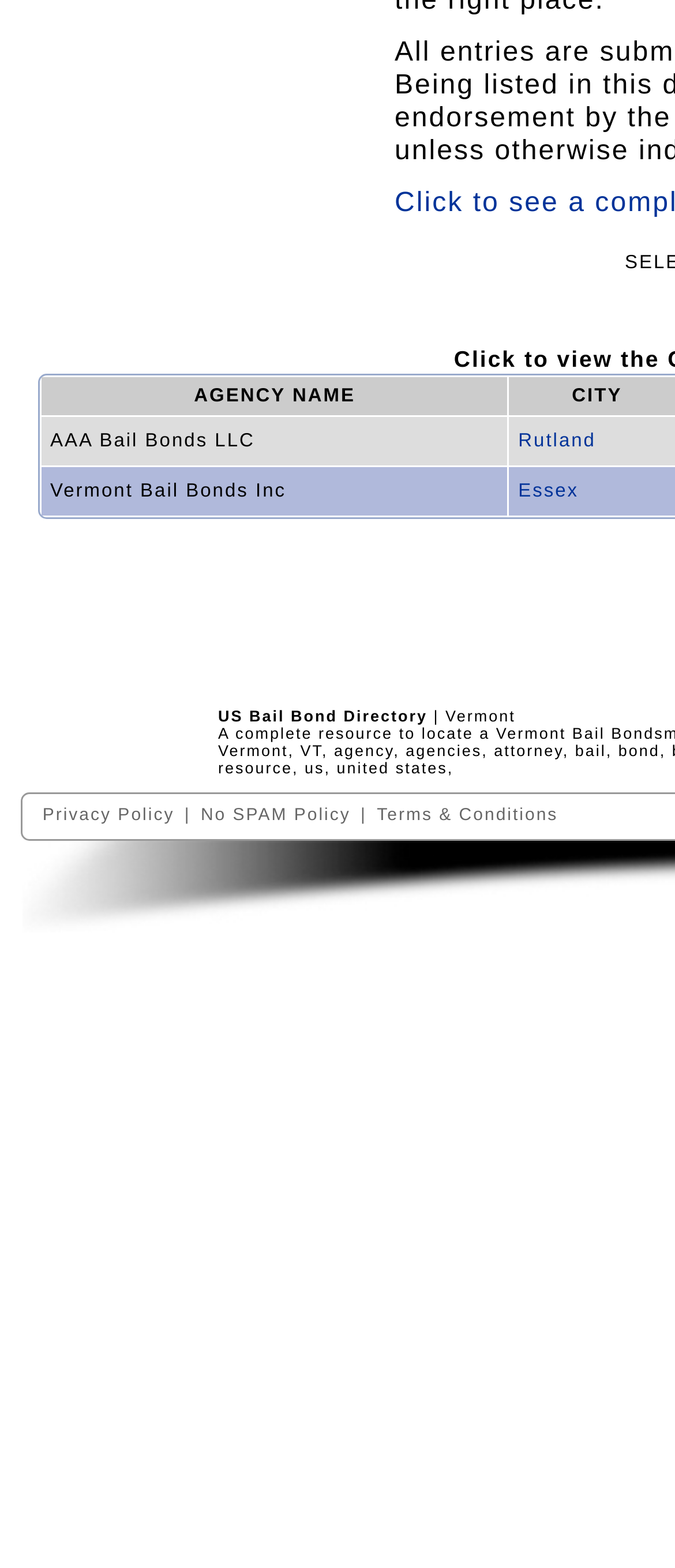Locate the bounding box of the UI element based on this description: "[list]". Provide four float numbers between 0 and 1 as [left, top, right, bottom].

None